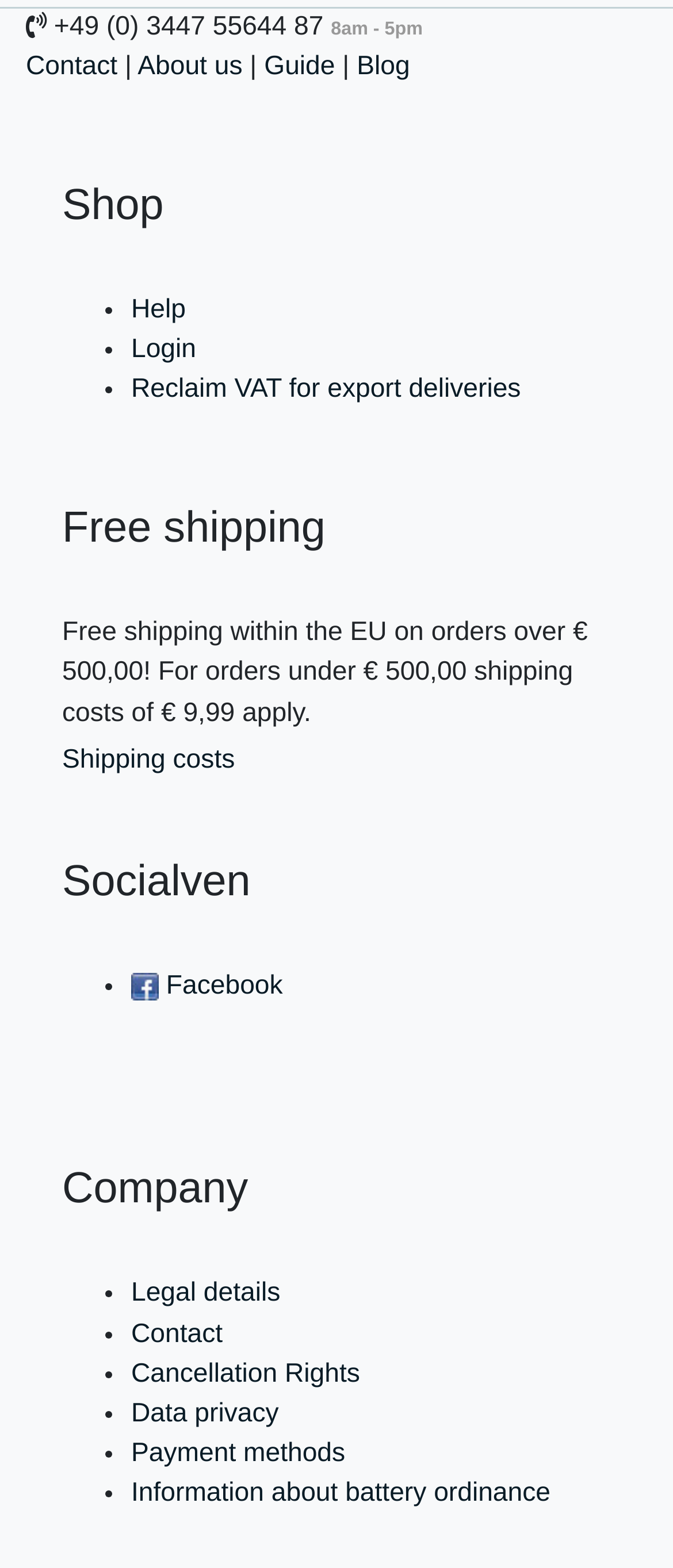Identify the bounding box coordinates for the element you need to click to achieve the following task: "Read Guide". Provide the bounding box coordinates as four float numbers between 0 and 1, in the form [left, top, right, bottom].

[0.393, 0.033, 0.498, 0.052]